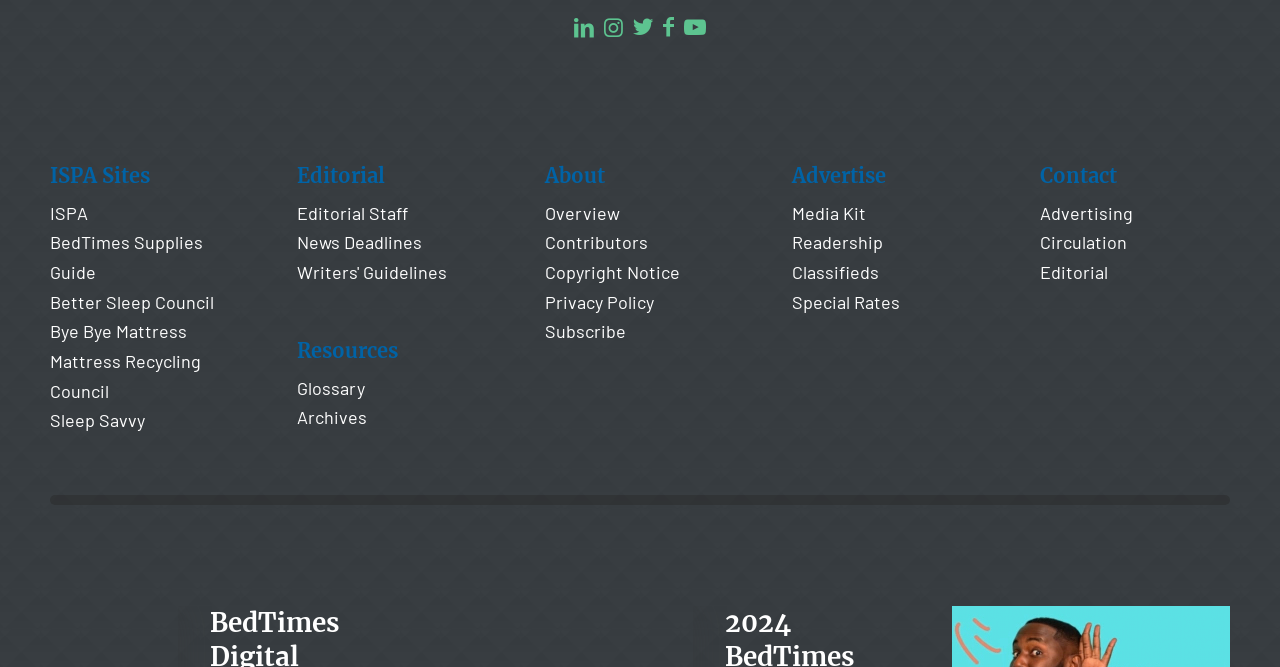How many headings are there on the webpage? Examine the screenshot and reply using just one word or a brief phrase.

5